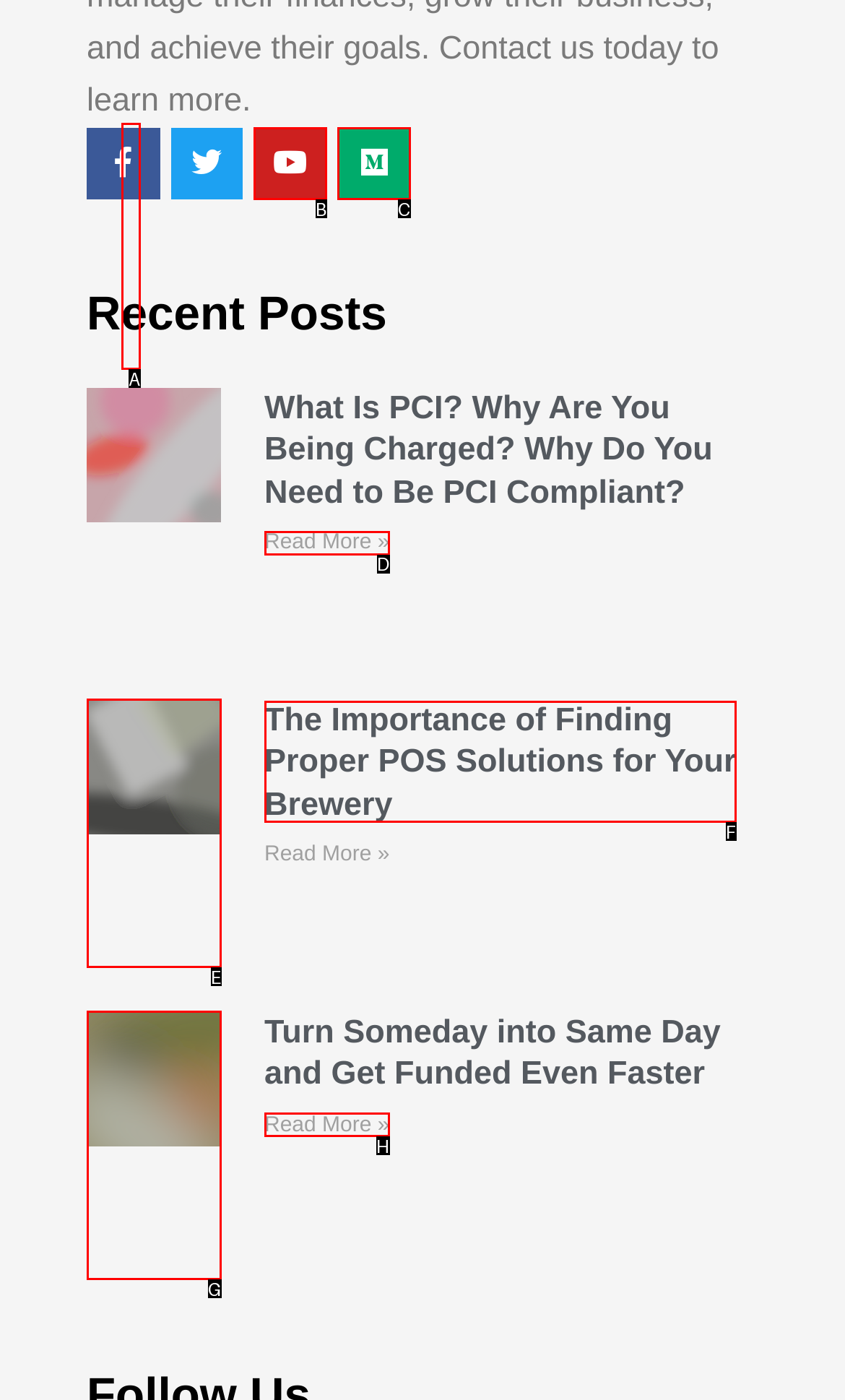Determine which HTML element to click for this task: Click on the Facebook link Provide the letter of the selected choice.

A